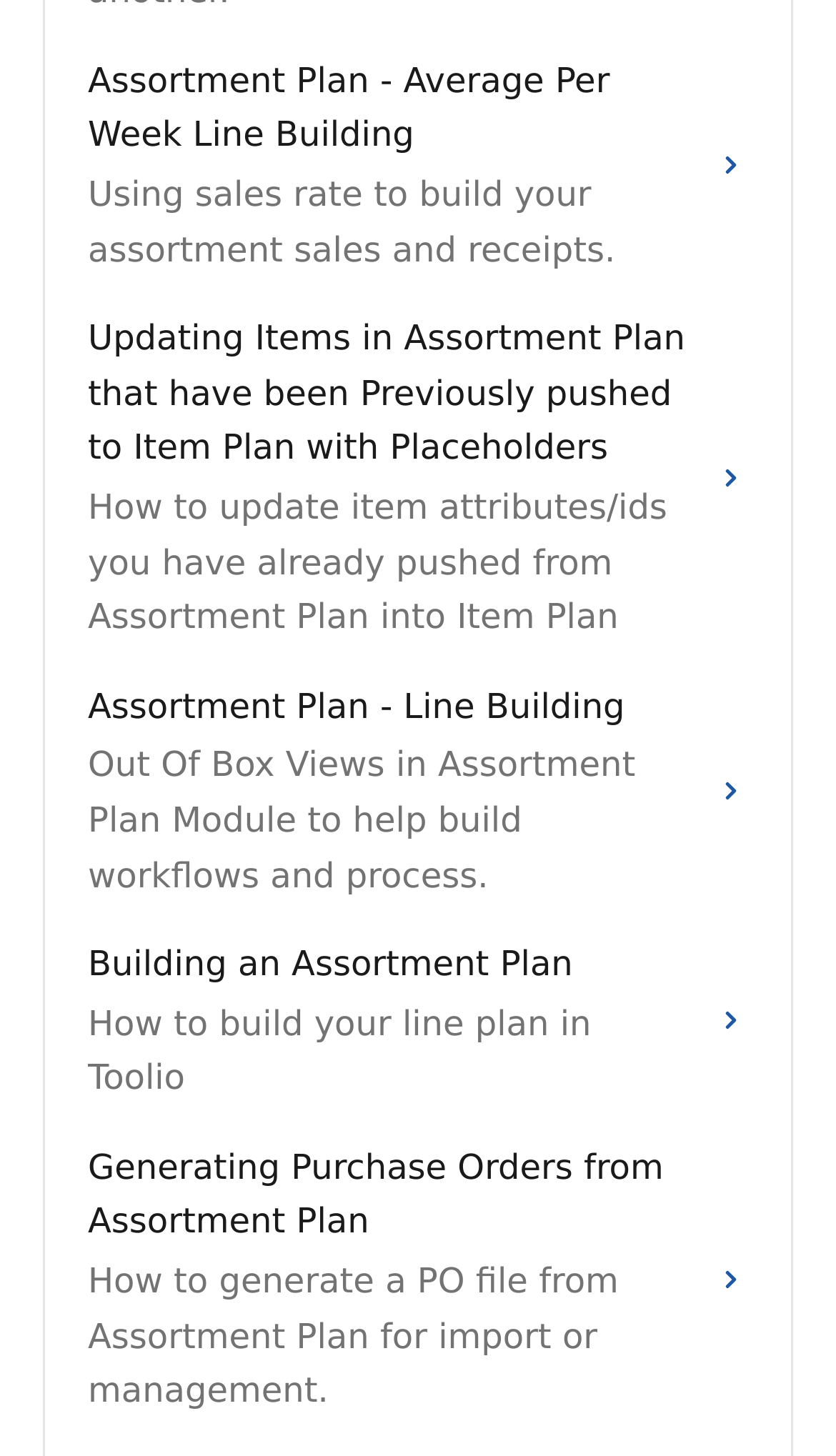Are there any images on this page?
Observe the image and answer the question with a one-word or short phrase response.

Yes